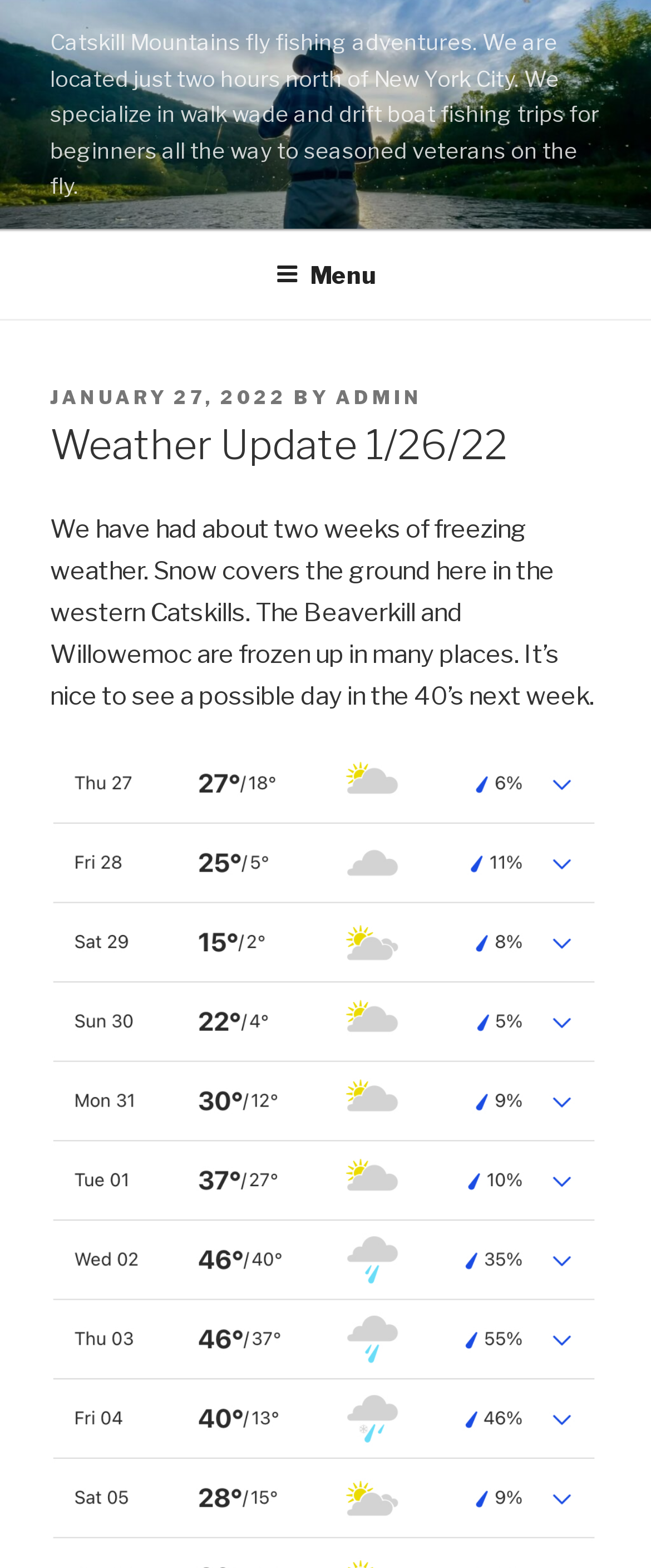Give a detailed account of the webpage's layout and content.

The webpage is about a weather update, specifically for the Catskill Mountains area. At the top, there is a navigation menu labeled "Top Menu" with a button to expand or collapse it. Below the menu, there is a header section that displays the title "Weather Update 1/26/22" in a prominent font.

To the left of the header, there is a block of text that describes the services offered by a fly fishing adventure company, including walk wade and drift boat fishing trips for beginners and experienced anglers. This text is positioned near the top of the page, taking up about a quarter of the screen's width.

Below the header, there is a section that displays the posting date and time, "JANUARY 27, 2022", along with the author's name, "ADMIN". This section is followed by a brief weather update, which mentions that the area has experienced two weeks of freezing weather, with snow covering the ground and frozen rivers. The update also mentions a possible warmer day in the 40's next week.

There are no images on the page. The layout is simple, with a focus on text-based content. The navigation menu is positioned at the top, with the main content below it. The text is organized into clear sections, making it easy to read and understand.